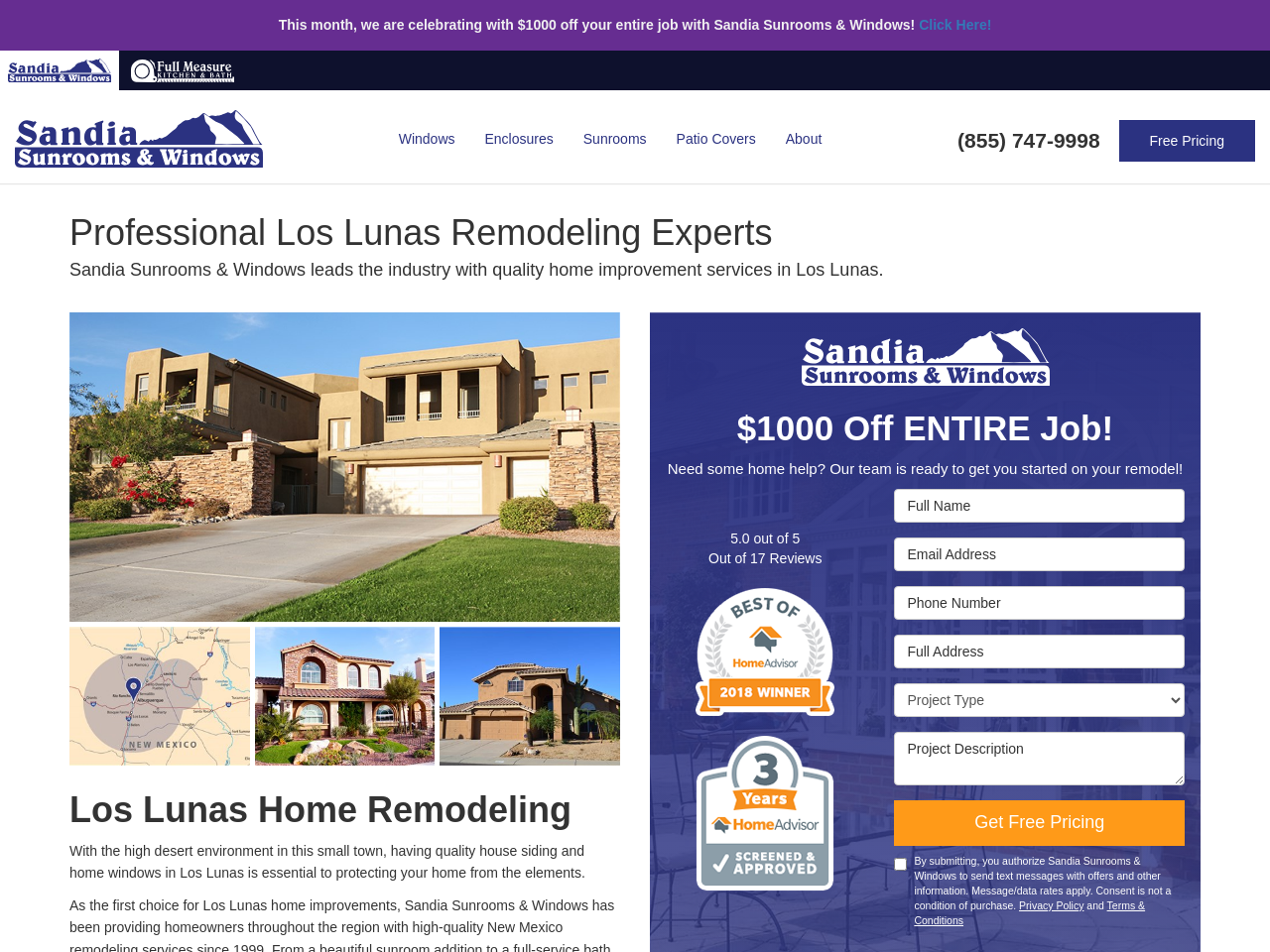Locate the bounding box coordinates for the element described below: "parent_node: (855) 747-9998 Free Pricing". The coordinates must be four float values between 0 and 1, formatted as [left, top, right, bottom].

[0.012, 0.099, 0.207, 0.193]